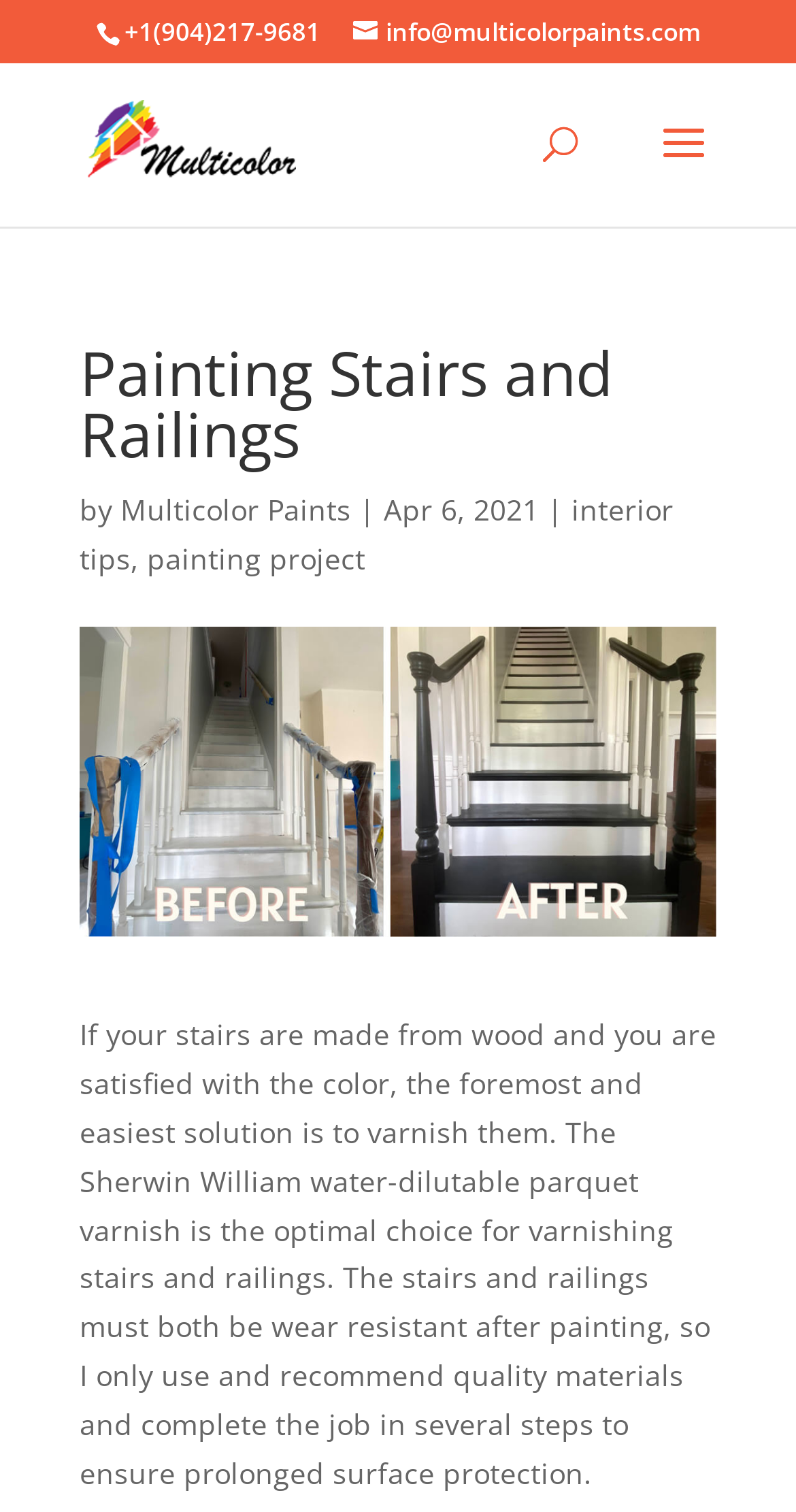What type of varnish is recommended for varnishing stairs and railings?
Look at the image and construct a detailed response to the question.

I found the recommended varnish type by reading the content of the blog post. The text mentions that 'The Sherwin William water-dilutable parquet varnish is the optimal choice for varnishing stairs and railings'.